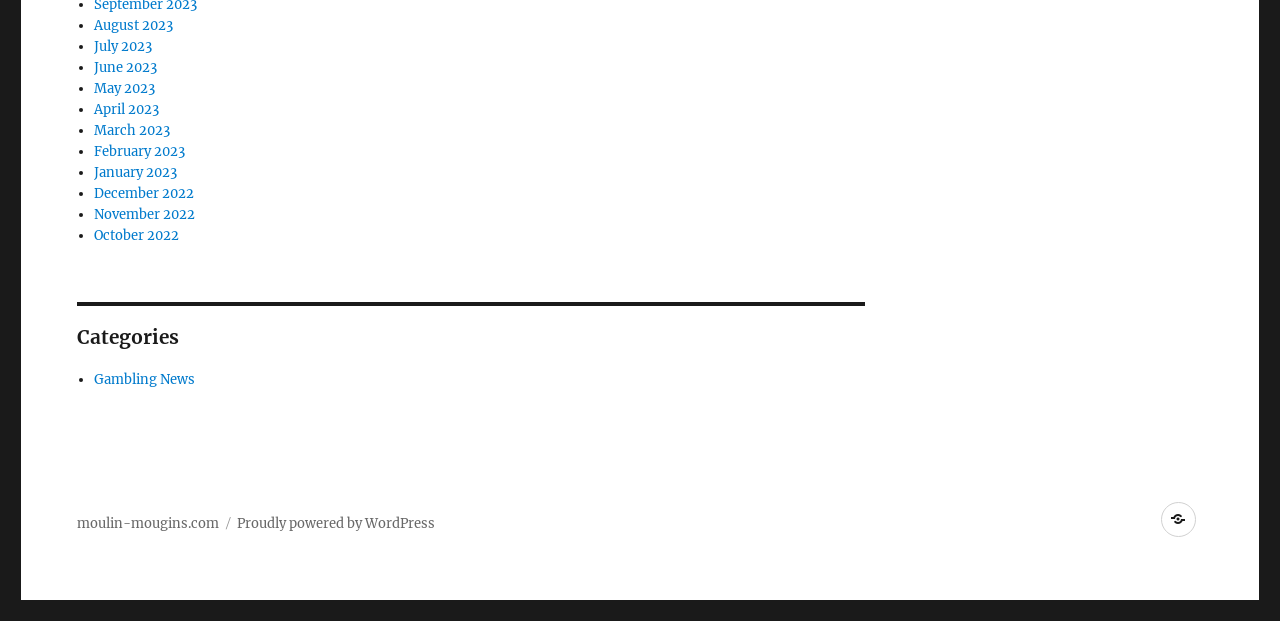Predict the bounding box for the UI component with the following description: "Proudly powered by WordPress".

[0.185, 0.829, 0.34, 0.856]